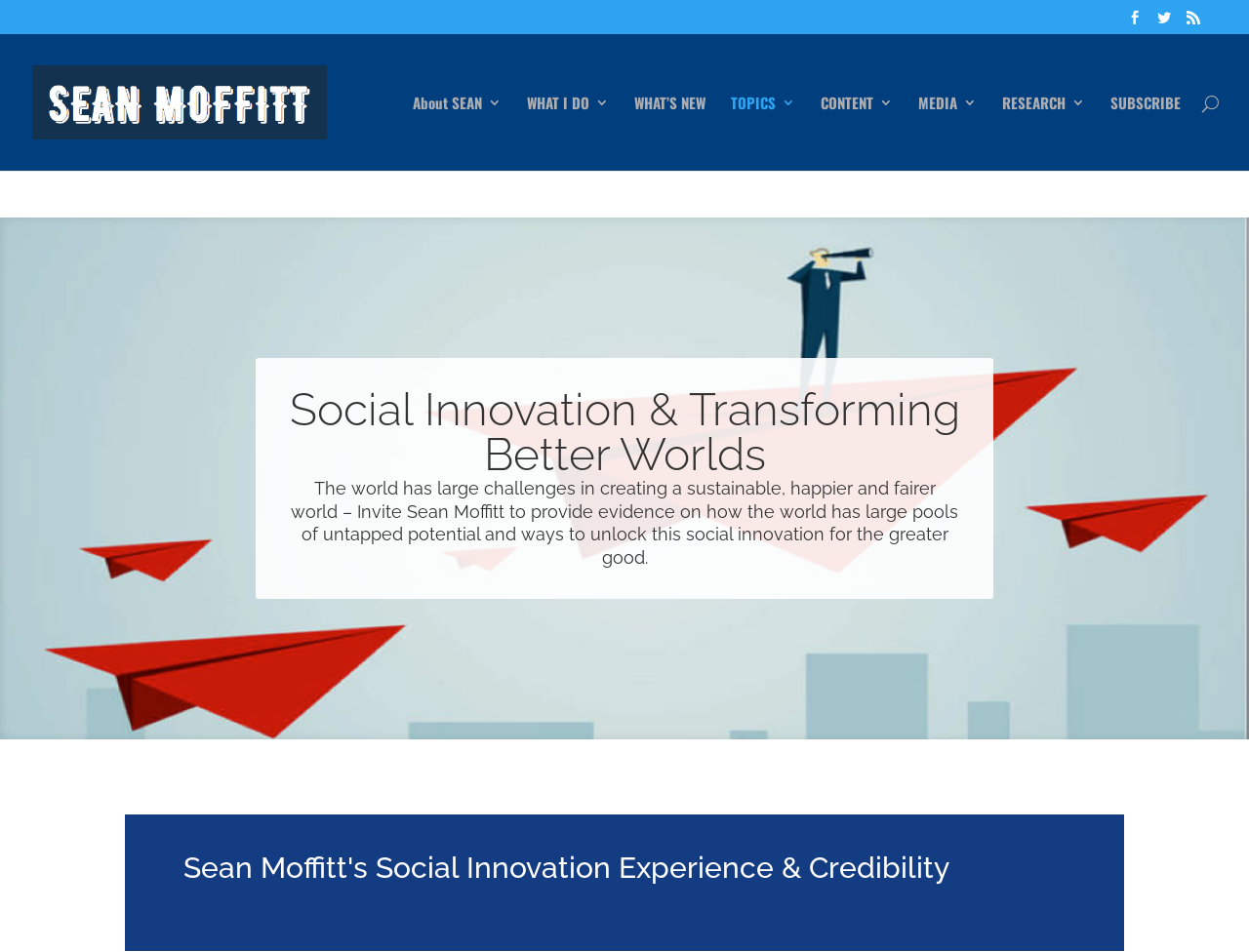Please specify the bounding box coordinates of the area that should be clicked to accomplish the following instruction: "Visit Sean Moffitt's homepage". The coordinates should consist of four float numbers between 0 and 1, i.e., [left, top, right, bottom].

[0.026, 0.094, 0.205, 0.116]